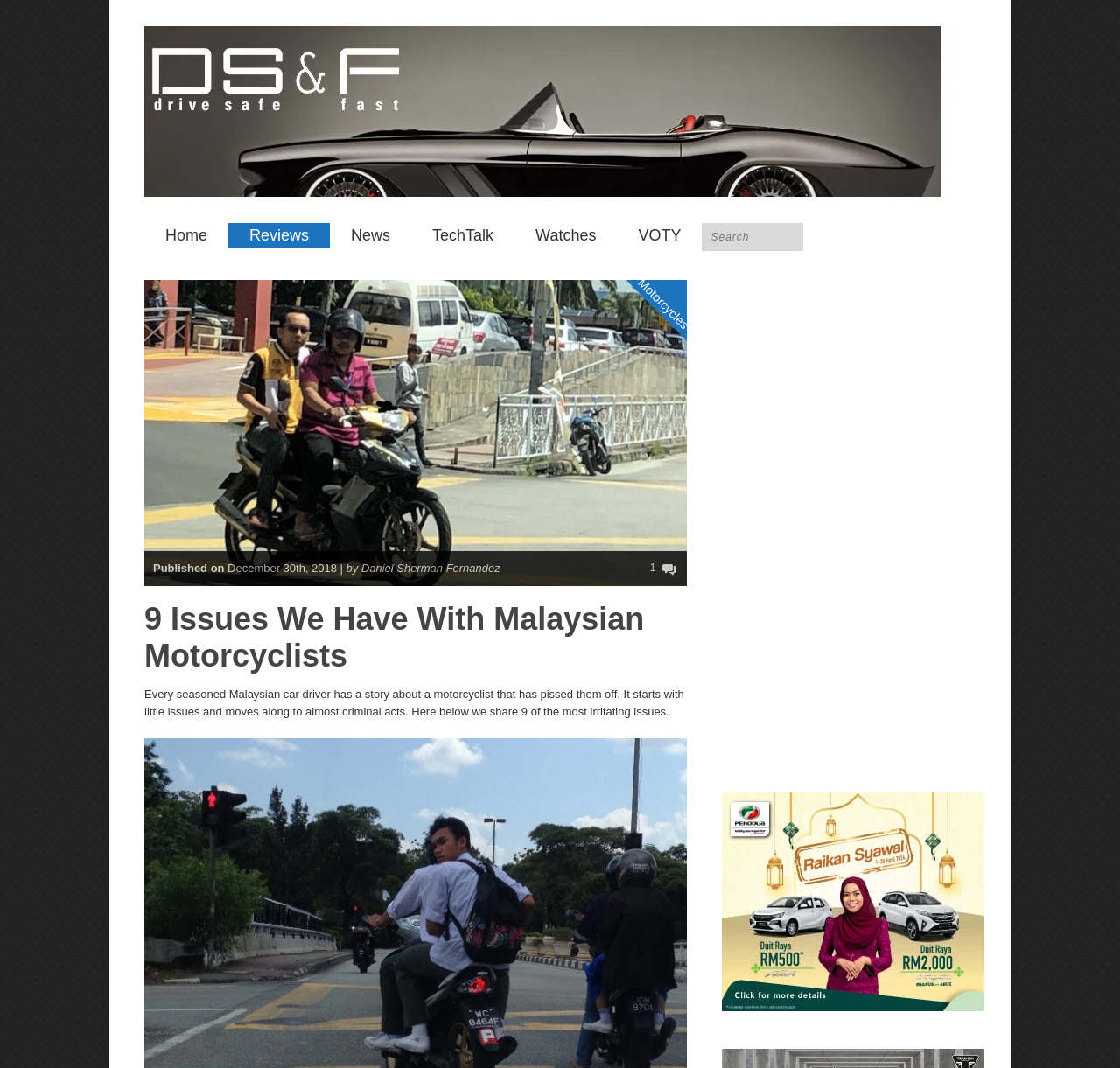Using the information from the screenshot, answer the following question thoroughly:
What is the purpose of the textbox?

The textbox is located next to a button, and its placeholder text is 'Search', which suggests that the purpose of the textbox is to allow users to search for content on the website.